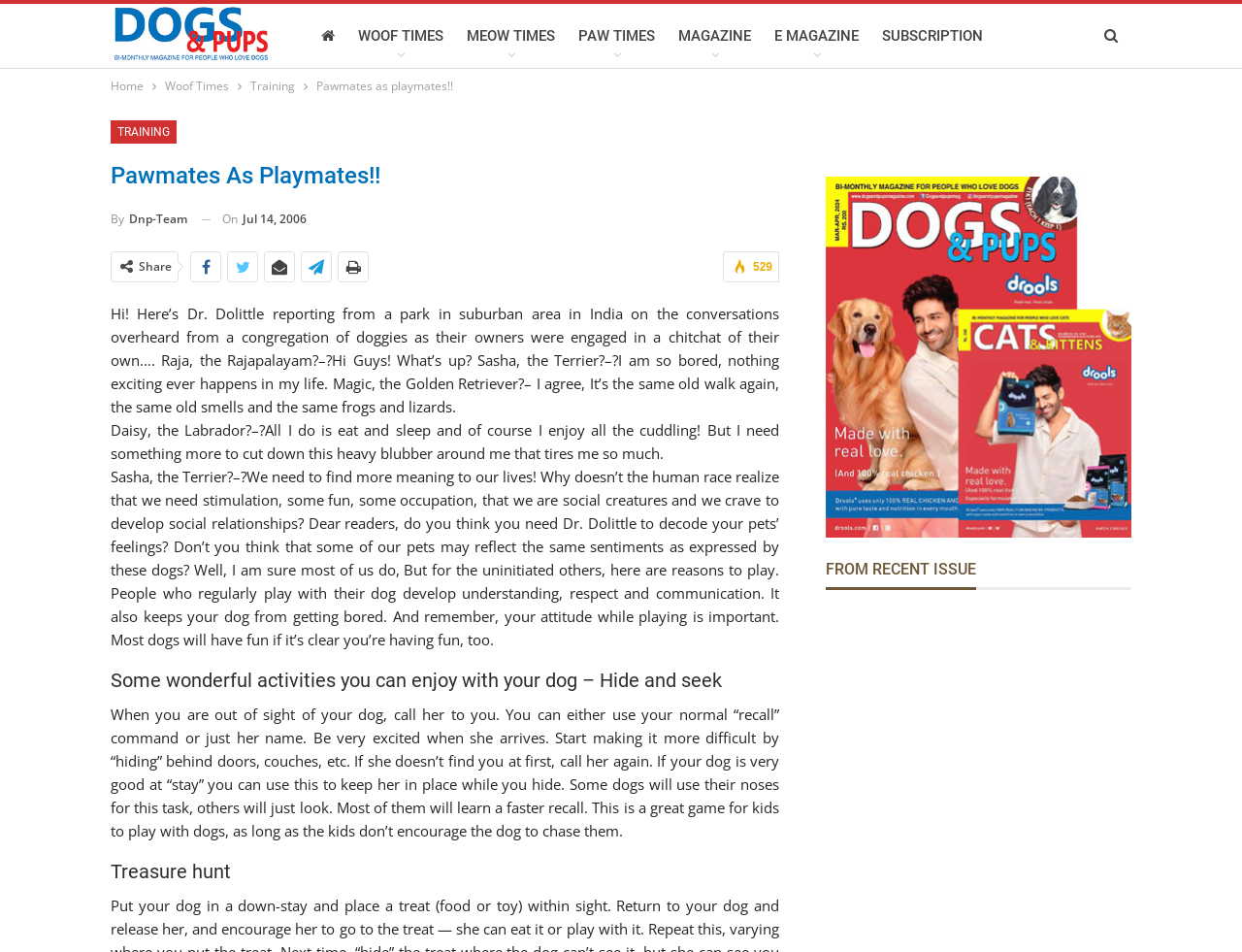Carefully examine the image and provide an in-depth answer to the question: What is the topic of the article?

I determined the answer by reading the article content, which discusses the importance of playing with dogs and provides examples of activities that can be enjoyed with them, such as hide and seek and treasure hunt.